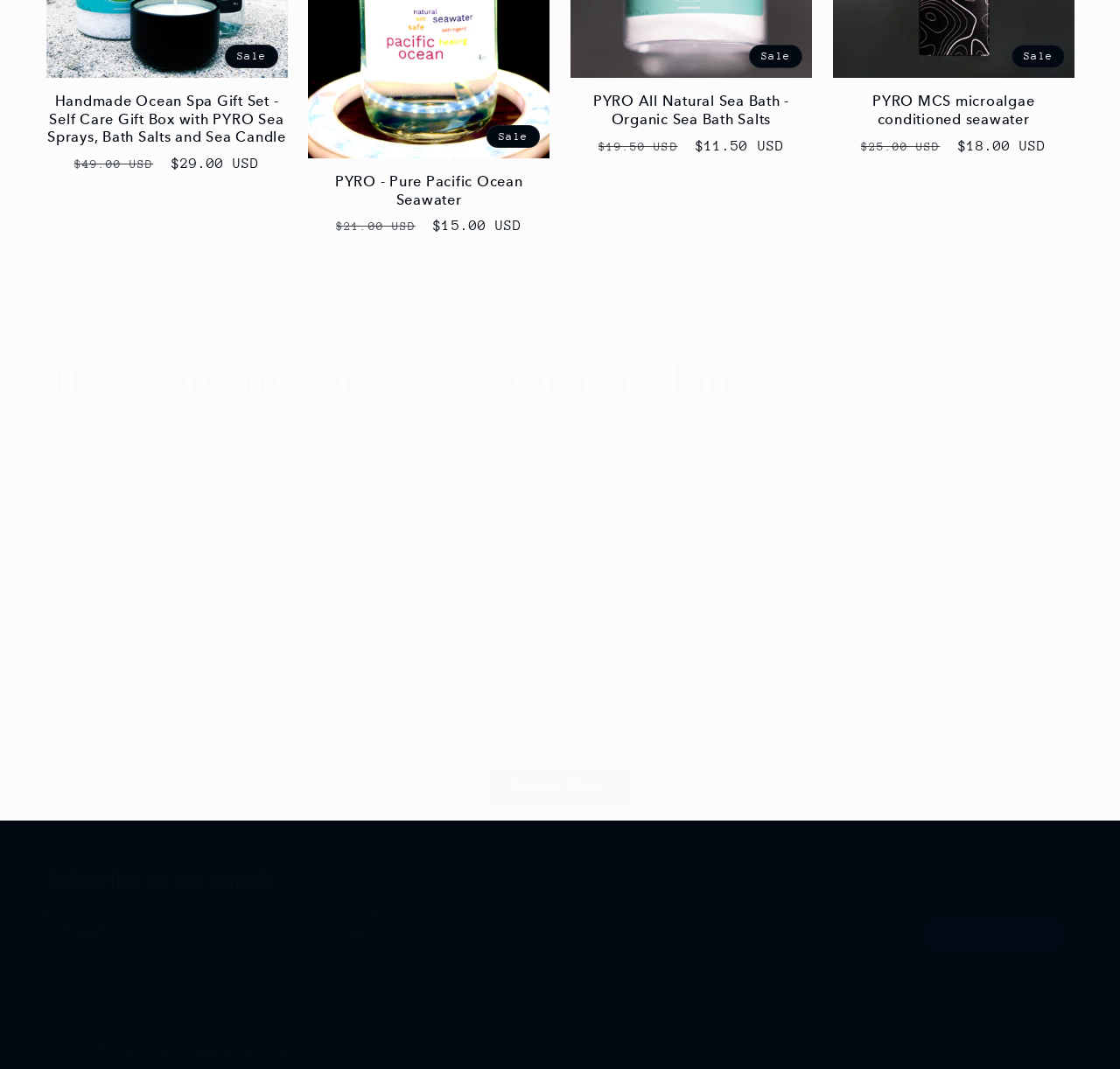For the element described, predict the bounding box coordinates as (top-left x, top-left y, bottom-right x, bottom-right y). All values should be between 0 and 1. Element description: parent_node: Email name="contact[email]" placeholder="Email"

[0.042, 0.852, 0.336, 0.891]